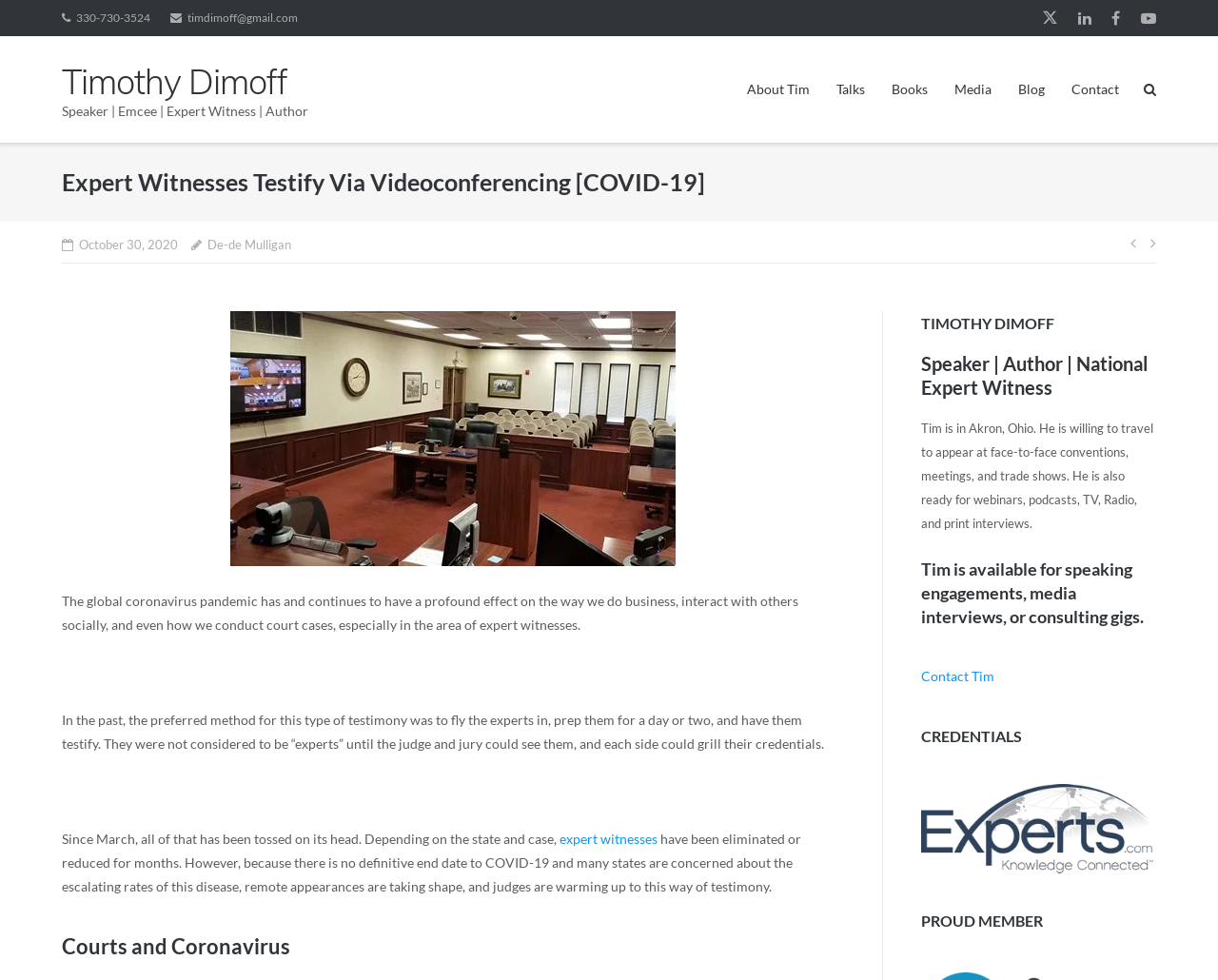Determine which piece of text is the heading of the webpage and provide it.

Expert Witnesses Testify Via Videoconferencing [COVID-19]